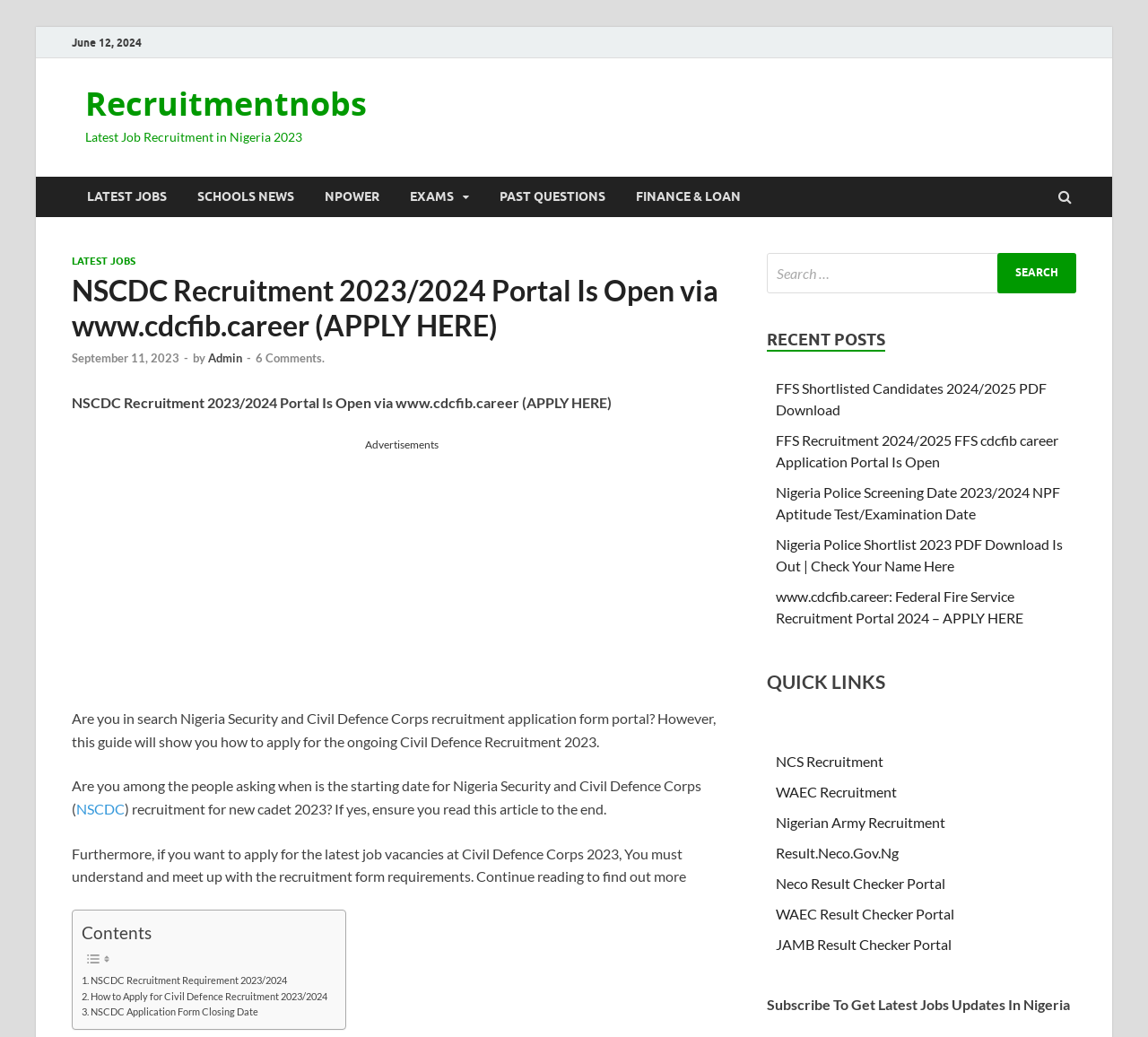Generate a thorough description of the webpage.

This webpage is about NSCDC Recruitment 2023/2024 Portal and provides information on how to apply for the Civil Defence Recruitment. At the top of the page, there is a date "June 12, 2024" and a link to "Recruitmentnobs". Below that, there are several links to different categories such as "Latest Job Recruitment in Nigeria 2023", "LATEST JOBS", "SCHOOLS NEWS", "NPOWER", "EXAMS", "PAST QUESTIONS", and "FINANCE & LOAN".

The main content of the page is divided into sections. The first section has a heading "NSCDC Recruitment 2023/2024 Portal Is Open via www.cdcfib.career (APPLY HERE)" and provides information on how to apply for the recruitment. Below that, there is a section with a heading "Advertisements" and an iframe containing an advertisement.

The next section provides detailed information on the NSCDC recruitment, including the application form requirements and the recruitment process. There is also a table of contents with links to different sections of the article.

On the right side of the page, there is a search bar with a button labeled "Search". Below that, there are several links to recent posts, including "FFS Shortlisted Candidates 2024/2025 PDF Download" and "Nigeria Police Screening Date 2023/2024 NPF Aptitude Test/Examination Date". Further down, there are links to quick links such as "NCS Recruitment", "WAEC Recruitment", and "Nigerian Army Recruitment". At the bottom of the page, there is a heading "Subscribe To Get Latest Jobs Updates In Nigeria".